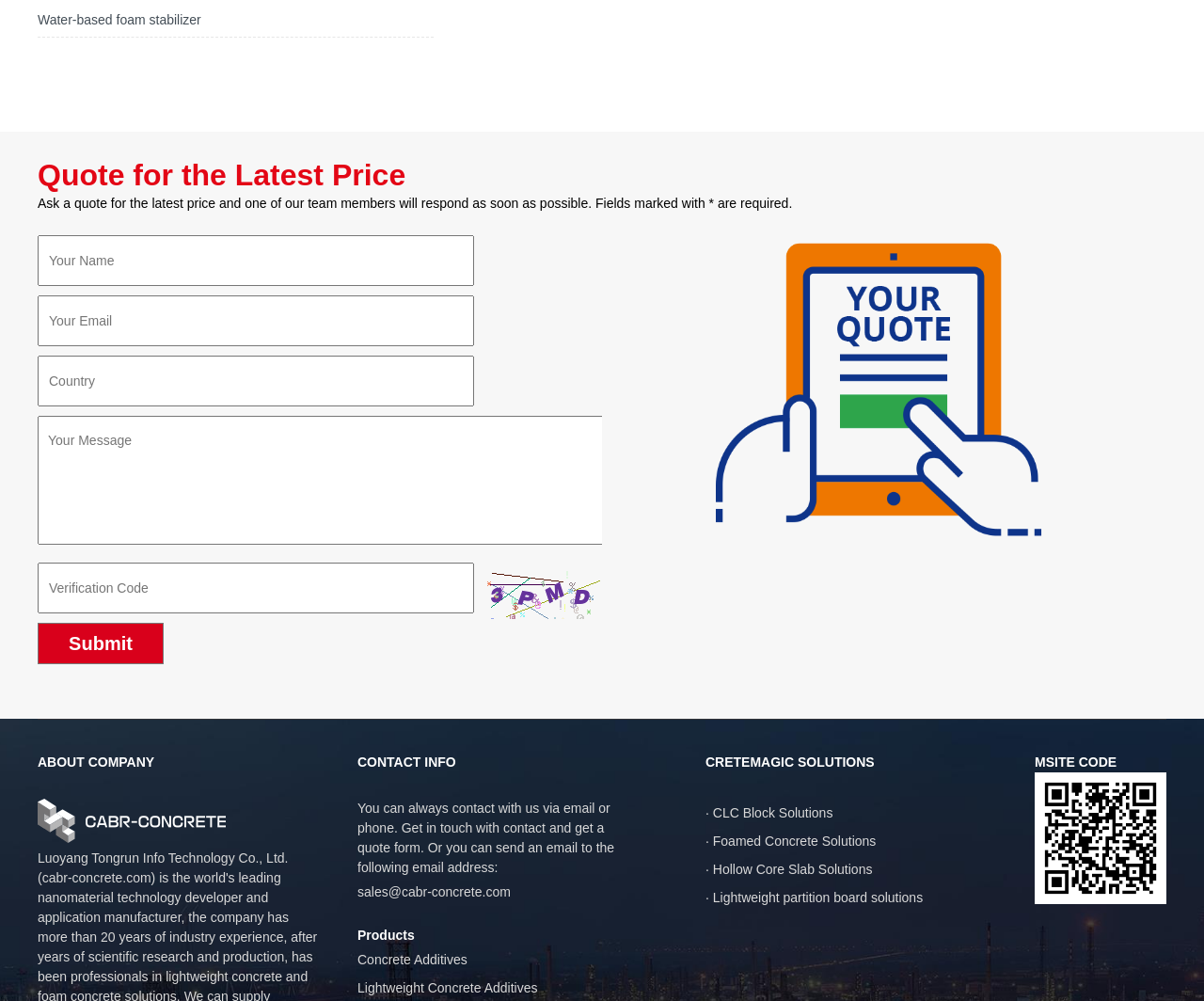Can you determine the bounding box coordinates of the area that needs to be clicked to fulfill the following instruction: "Click the 'Concrete Additives' link"?

[0.297, 0.951, 0.388, 0.966]